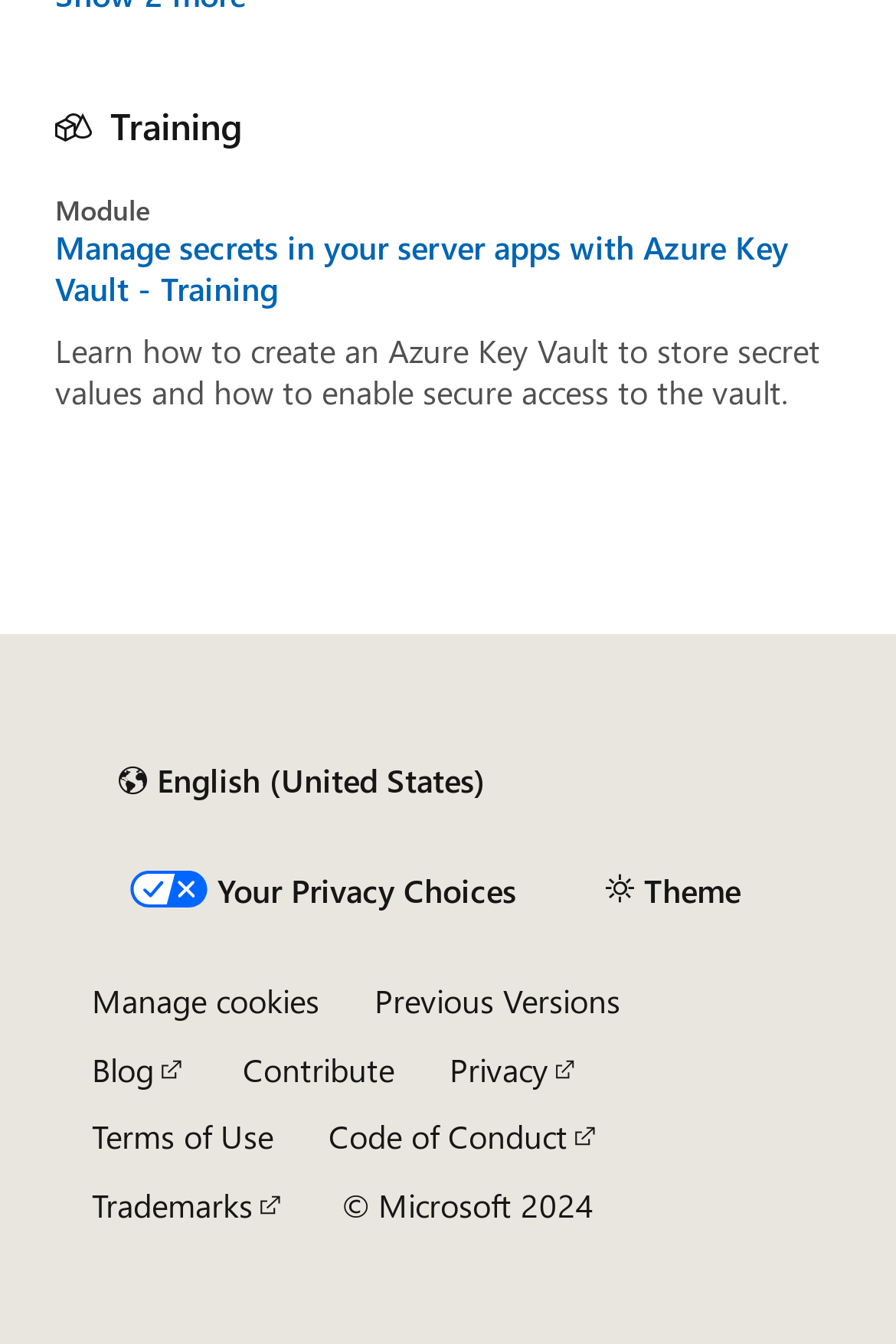Based on the element description: "Terms of Use", identify the UI element and provide its bounding box coordinates. Use four float numbers between 0 and 1, [left, top, right, bottom].

[0.103, 0.829, 0.305, 0.862]